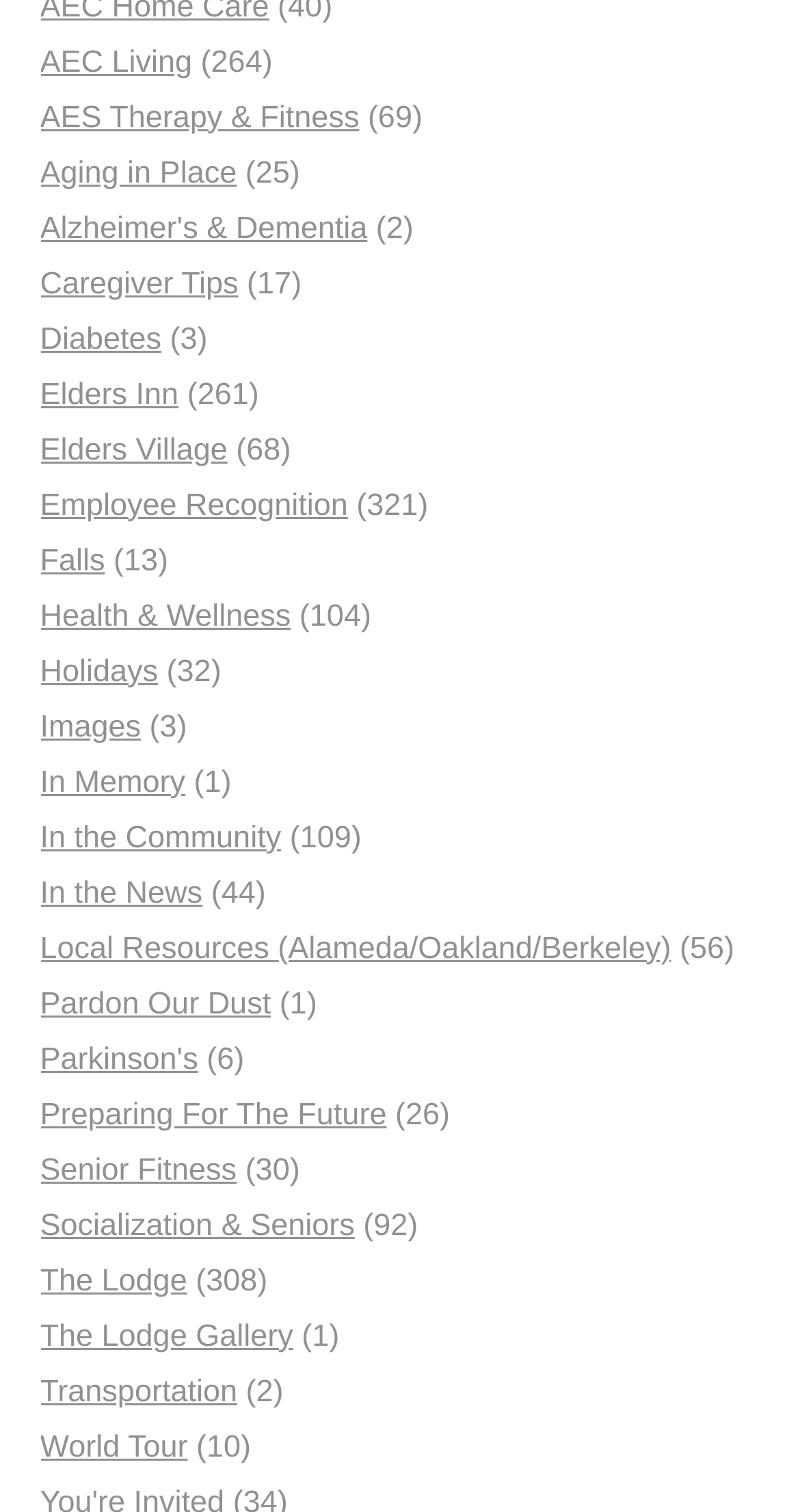Find the bounding box coordinates corresponding to the UI element with the description: "In the Community". The coordinates should be formatted as [left, top, right, bottom], with values as floats between 0 and 1.

[0.05, 0.542, 0.351, 0.565]